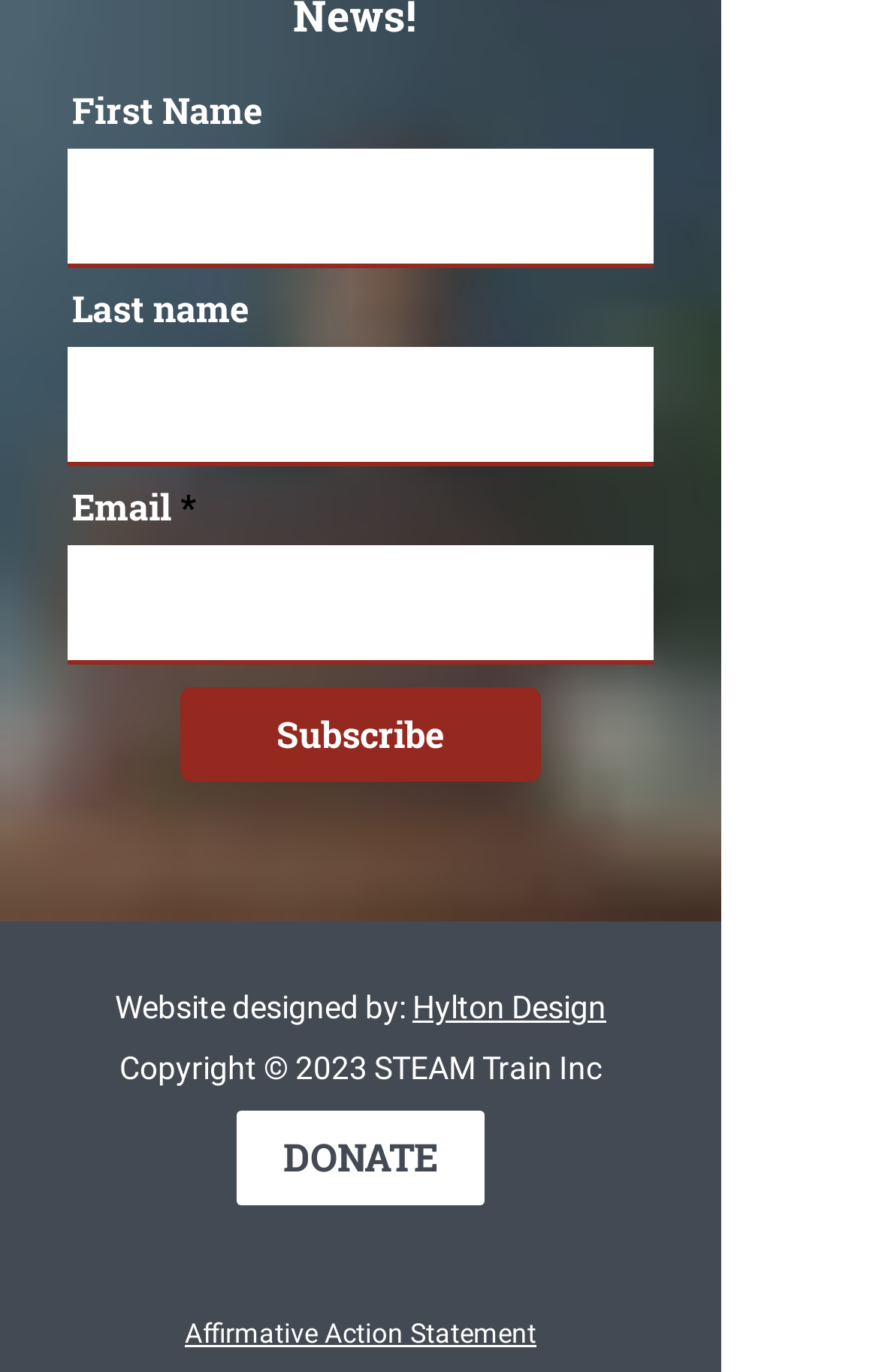What is the copyright year?
Provide an in-depth and detailed explanation in response to the question.

The copyright year is 2023, which is indicated by the StaticText element 'Copyright © 2023 STEAM Train Inc' located at the bottom of the webpage.